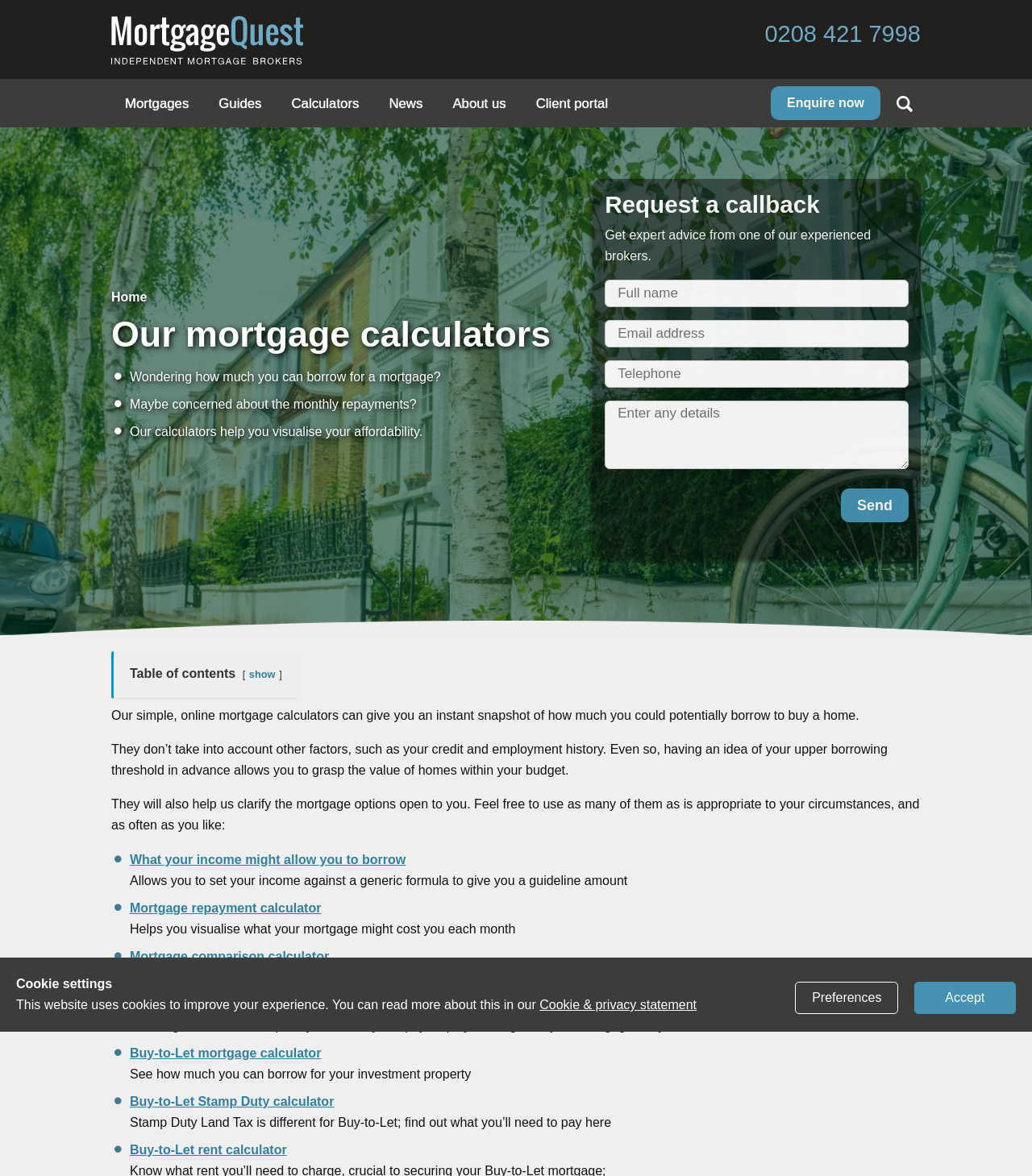Given the content of the image, can you provide a detailed answer to the question?
How can users get in touch with the website's brokers?

The website provides a phone number, '0208 421 7998', and a 'Request a callback' section, which allows users to fill out a form to request a callback from an expert broker.